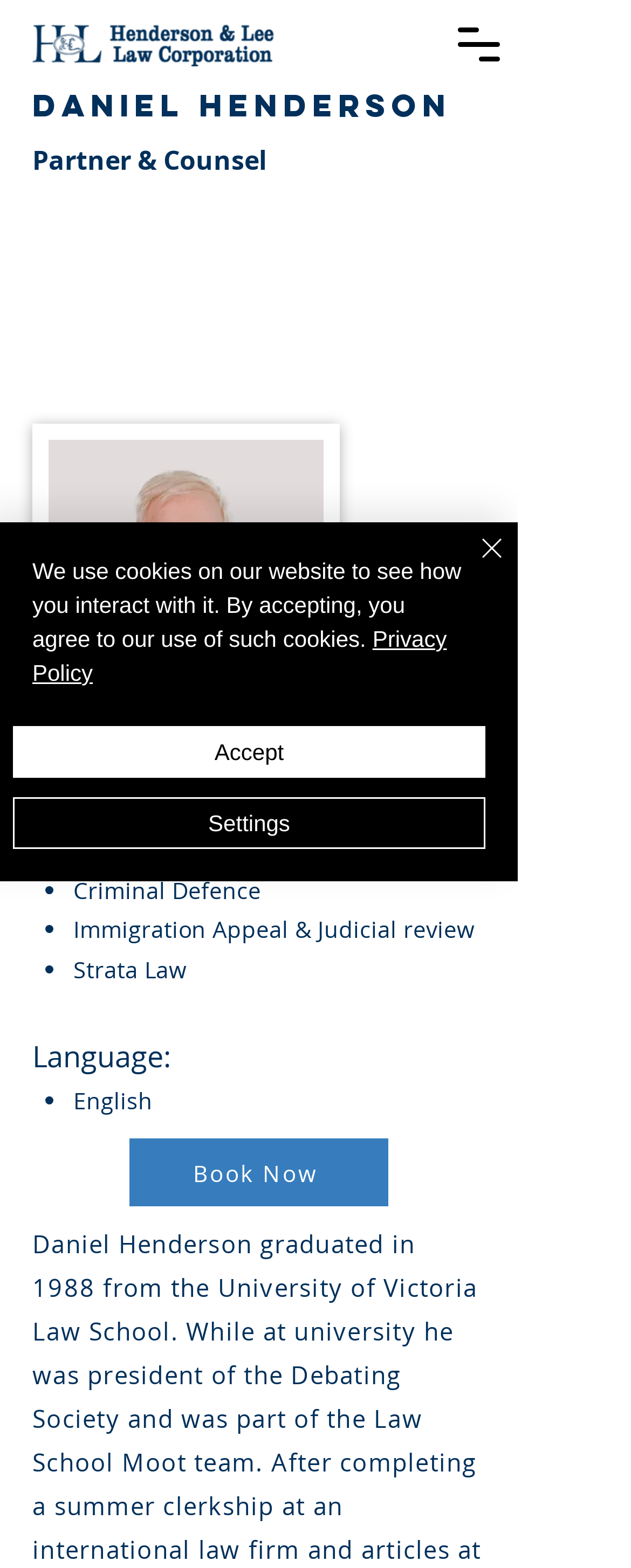Please determine the bounding box coordinates of the element's region to click for the following instruction: "Quick actions".

[0.041, 0.494, 0.169, 0.546]